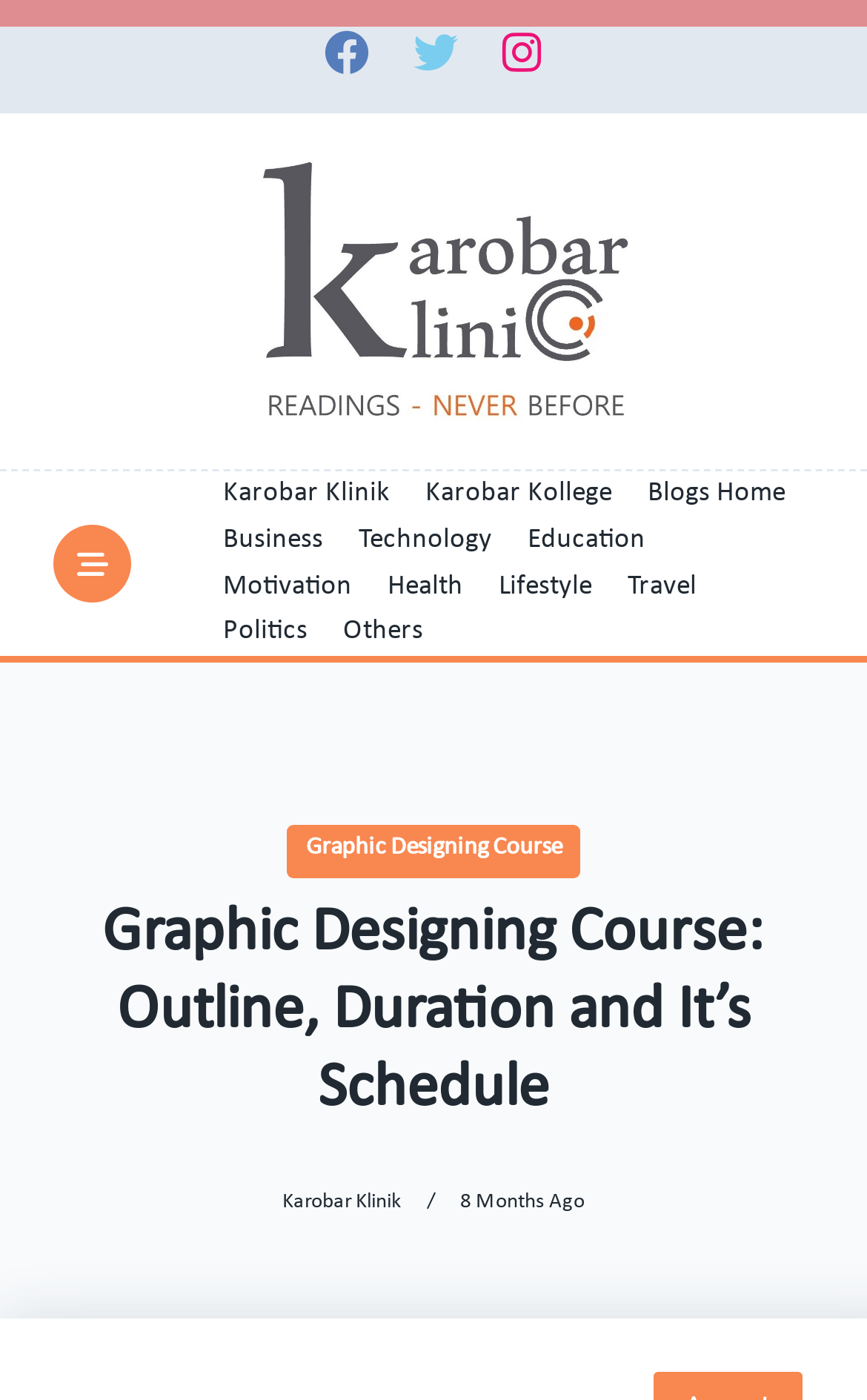Please give the bounding box coordinates of the area that should be clicked to fulfill the following instruction: "Go to Karobar Klinik Blogs homepage". The coordinates should be in the format of four float numbers from 0 to 1, i.e., [left, top, right, bottom].

[0.244, 0.099, 0.756, 0.317]